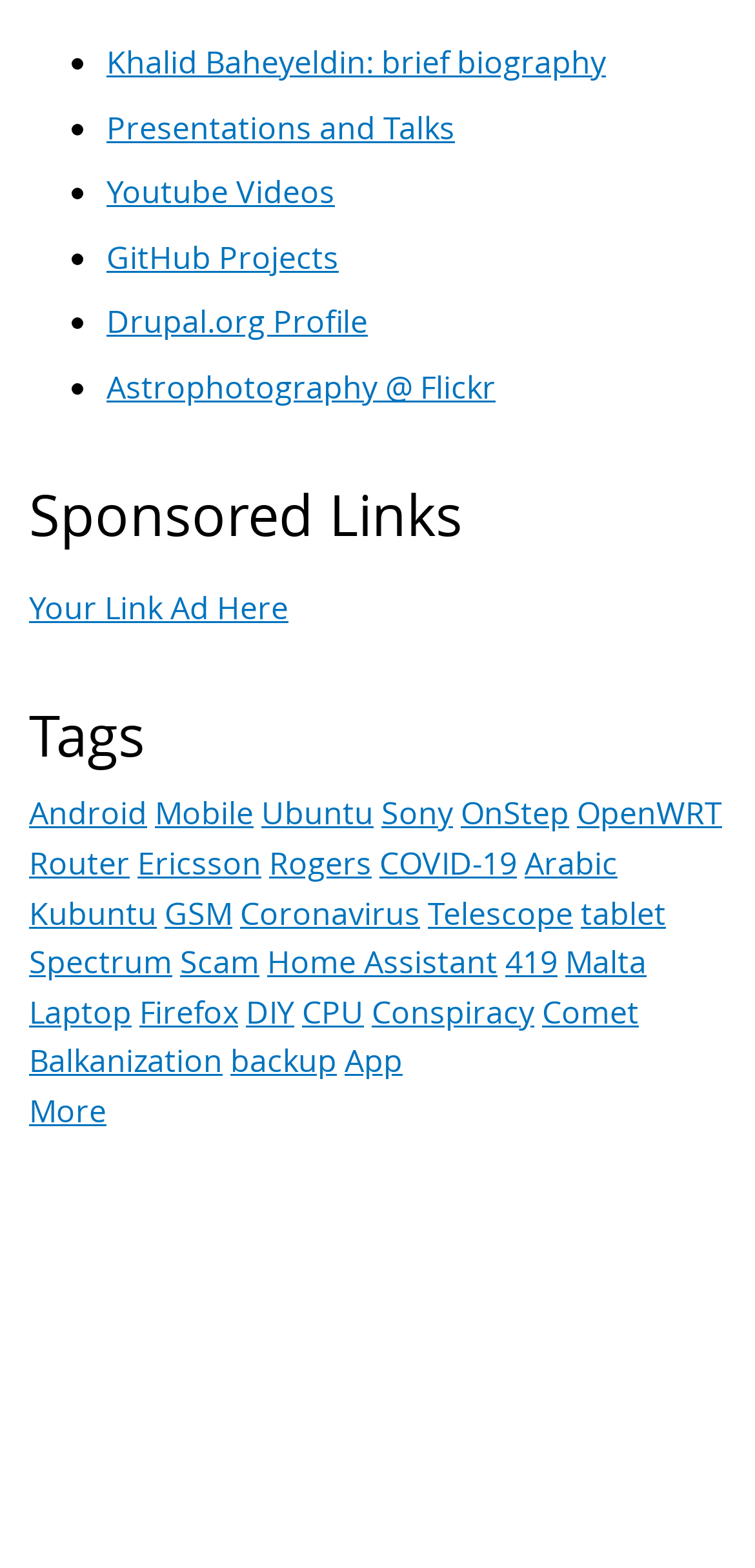Locate the UI element described as follows: "Youtube Videos". Return the bounding box coordinates as four float numbers between 0 and 1 in the order [left, top, right, bottom].

[0.141, 0.109, 0.444, 0.136]